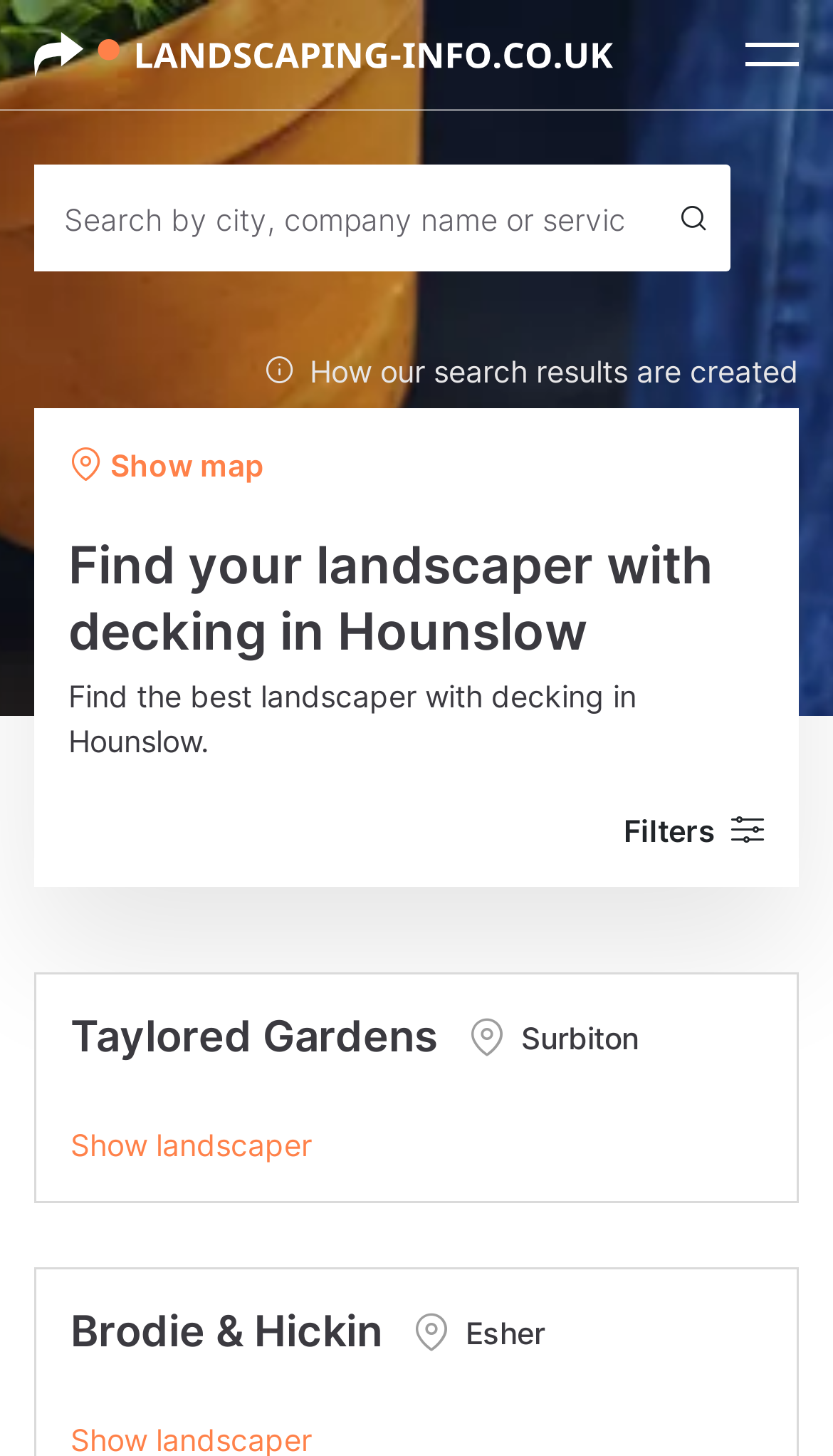What is the location of Taylored Gardens?
Respond to the question with a well-detailed and thorough answer.

By examining the webpage's content, I found that Taylored Gardens is listed as a search result, and its location is specified as Surbiton, which is likely a nearby city or region to Hounslow.